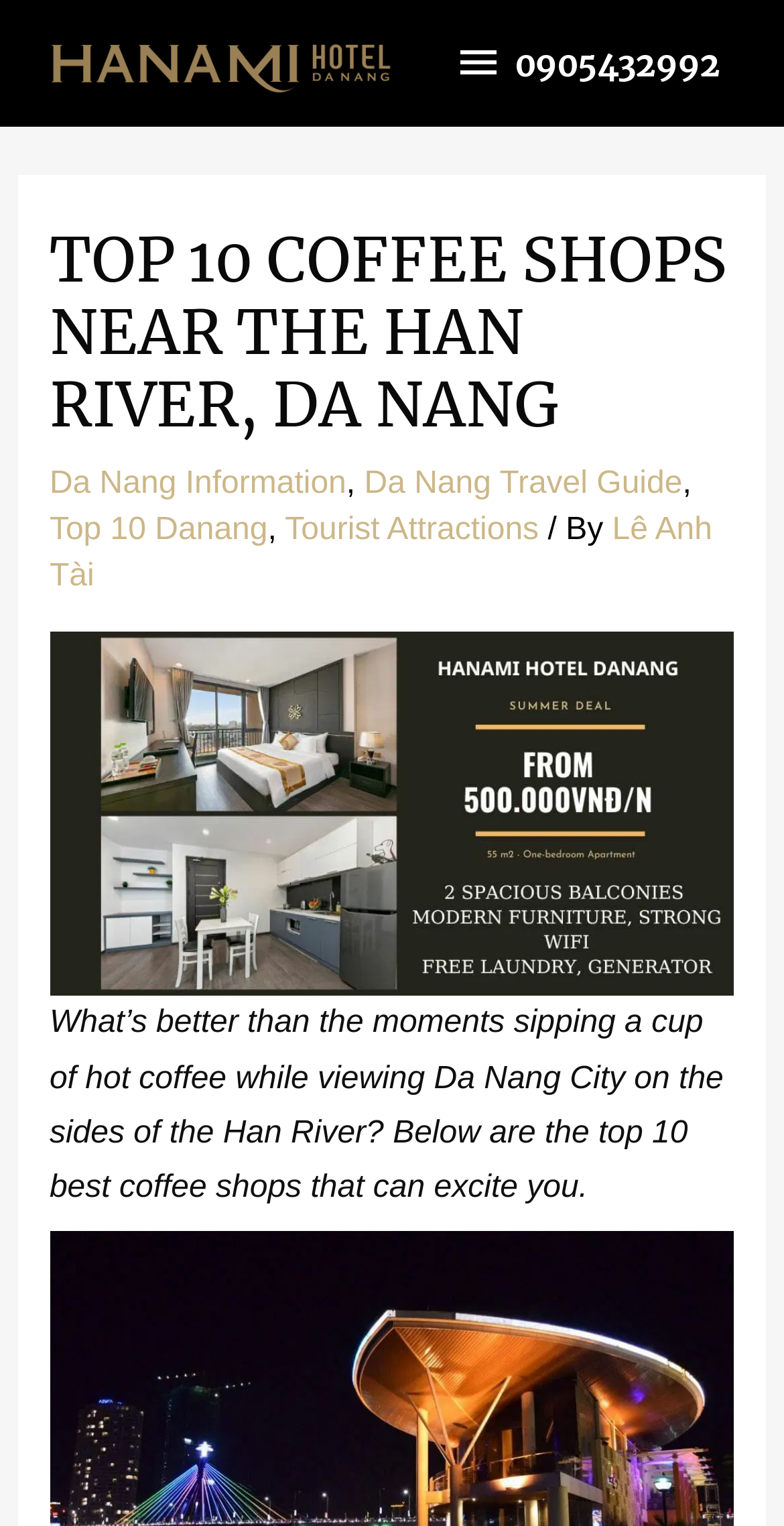Produce an extensive caption that describes everything on the webpage.

The webpage is about the top 10 coffee shops near the Han River in Da Nang City. At the top left corner, there is a link to "Hanami Hotel Danang" accompanied by an image with the same name. On the top right corner, there is a button with a phone number "0905432992" that expands to a primary menu.

Below the button, there is a header section that spans almost the entire width of the page. It contains a heading that reads "TOP 10 COFFEE SHOPS NEAR THE HAN RIVER, DA NANG" in a prominent font size. Underneath the heading, there are several links to related topics, including "Da Nang Information", "Da Nang Travel Guide", "Top 10 Danang", "Tourist Attractions", and "Lê Anh Tài". These links are arranged horizontally, with commas and a slash separating them.

Further down, there is a paragraph of text that describes the experience of sipping coffee while viewing Da Nang City on the sides of the Han River. The text also introduces the top 10 coffee shops that will be listed on the page. This paragraph is positioned near the top half of the page, leaving ample space below for the list of coffee shops.